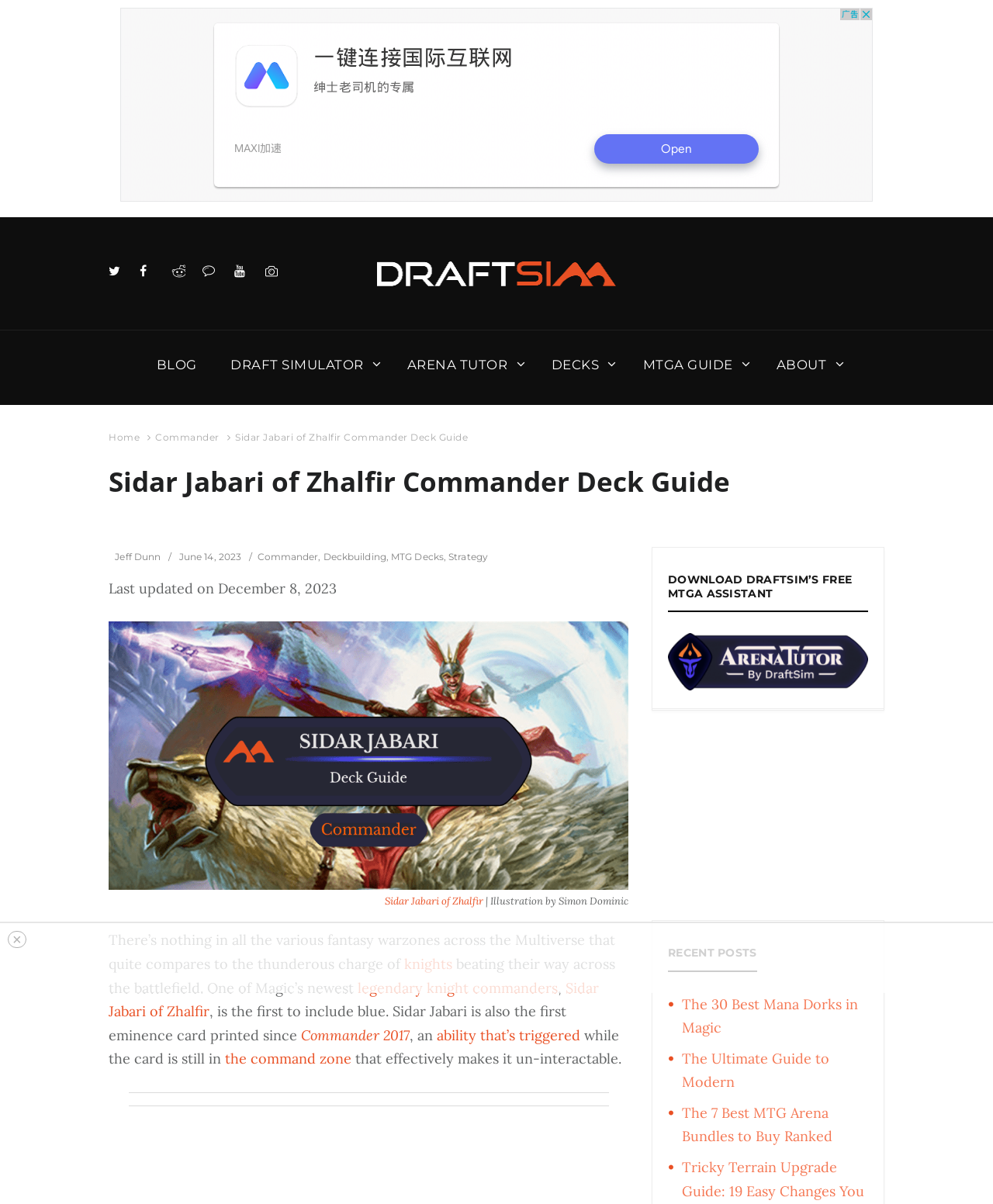Find the bounding box coordinates for the area that should be clicked to accomplish the instruction: "Click the 'DRAFT SIMULATOR' link".

[0.232, 0.274, 0.384, 0.332]